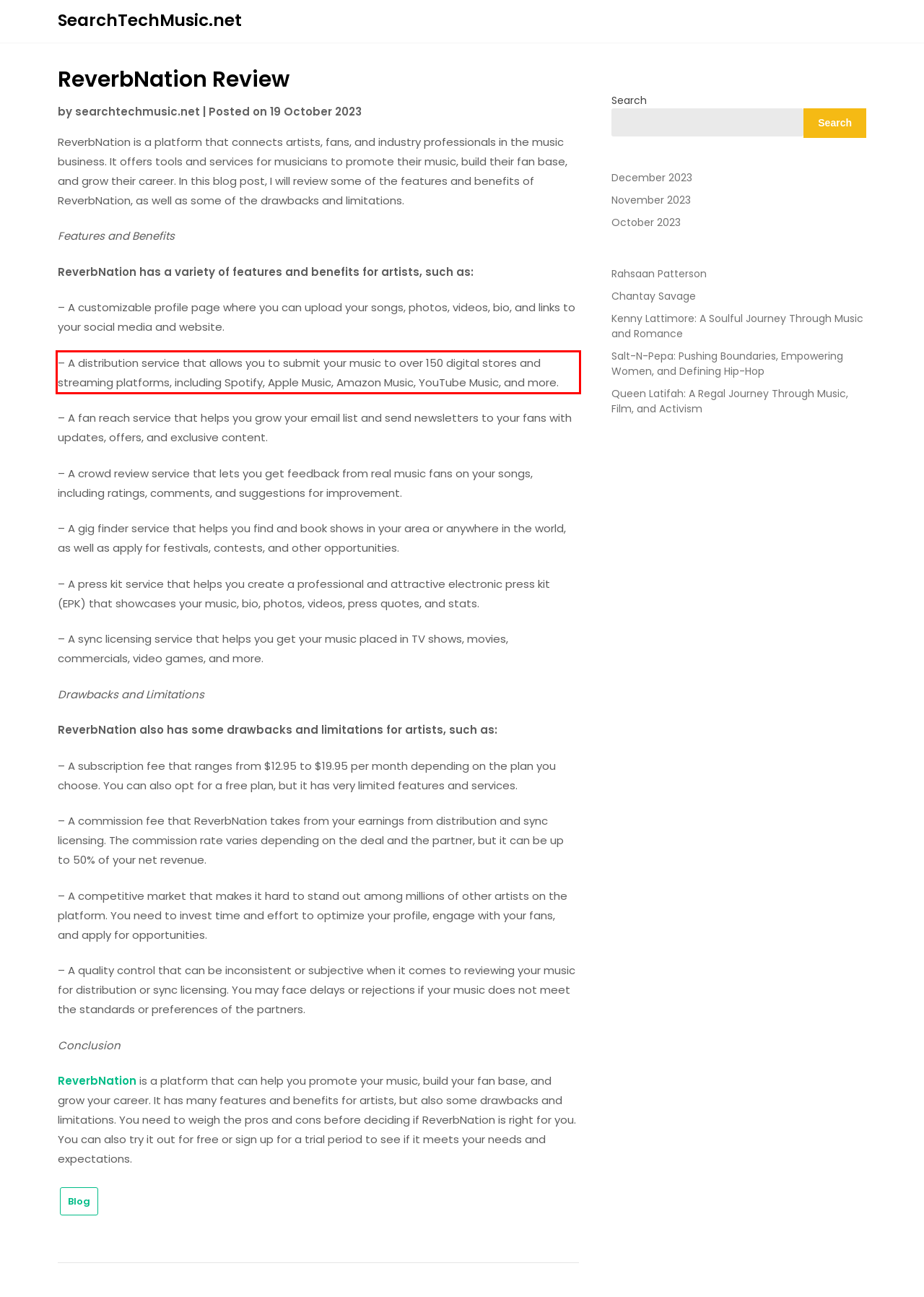Observe the screenshot of the webpage, locate the red bounding box, and extract the text content within it.

– A distribution service that allows you to submit your music to over 150 digital stores and streaming platforms, including Spotify, Apple Music, Amazon Music, YouTube Music, and more.